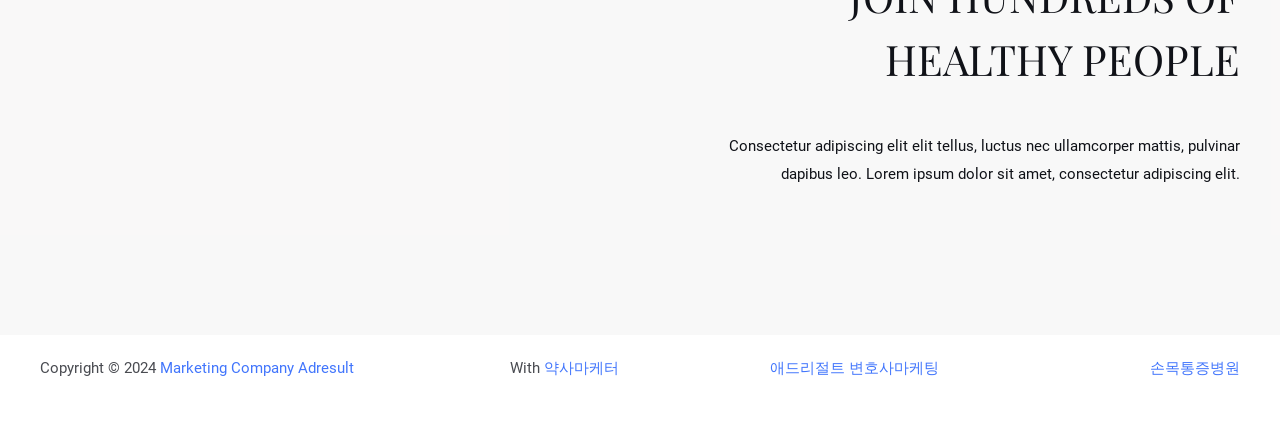Provide the bounding box coordinates of the HTML element this sentence describes: "약사마케터". The bounding box coordinates consist of four float numbers between 0 and 1, i.e., [left, top, right, bottom].

[0.425, 0.837, 0.484, 0.879]